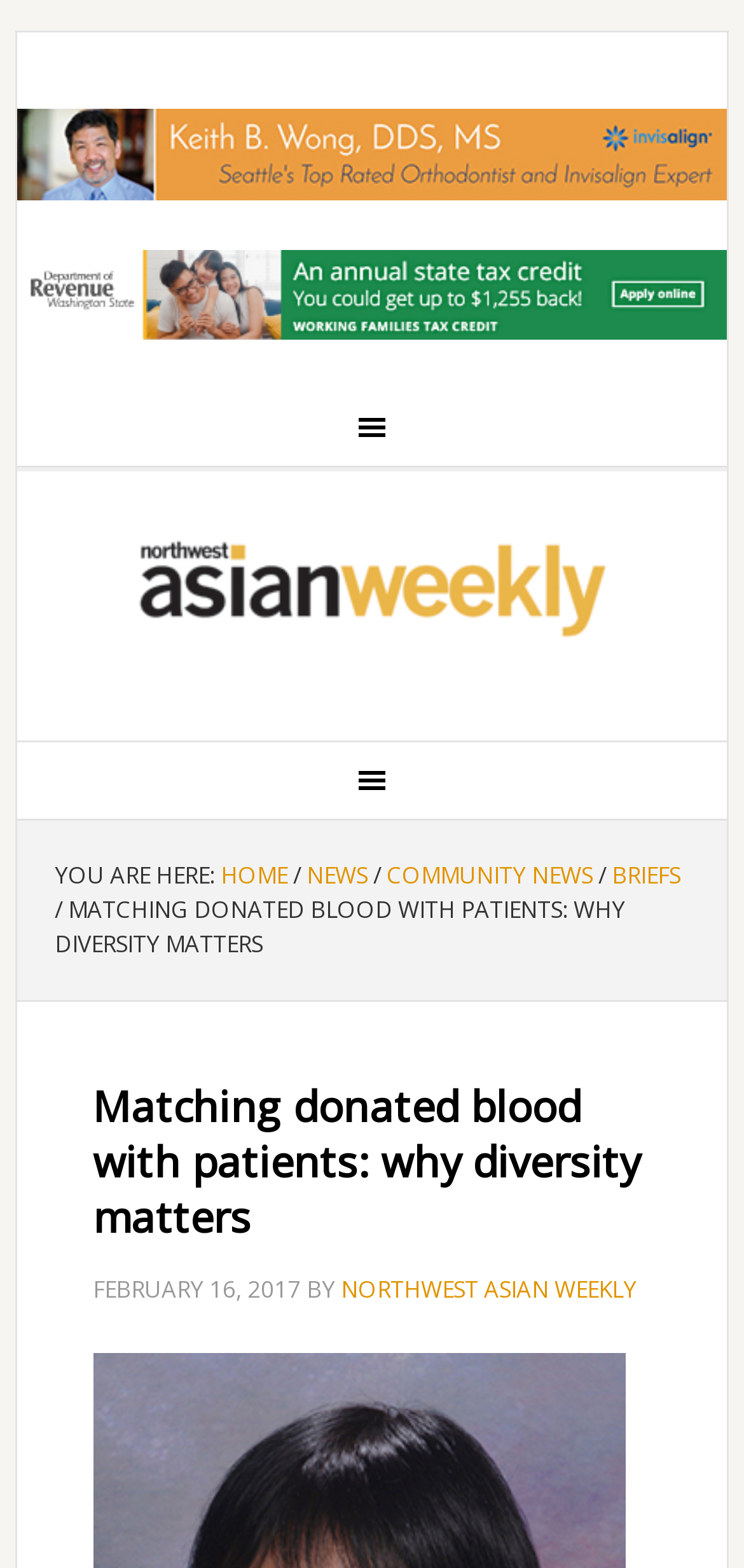Using the provided element description: "Northwest Asian Weekly", identify the bounding box coordinates. The coordinates should be four floats between 0 and 1 in the order [left, top, right, bottom].

[0.023, 0.326, 0.977, 0.429]